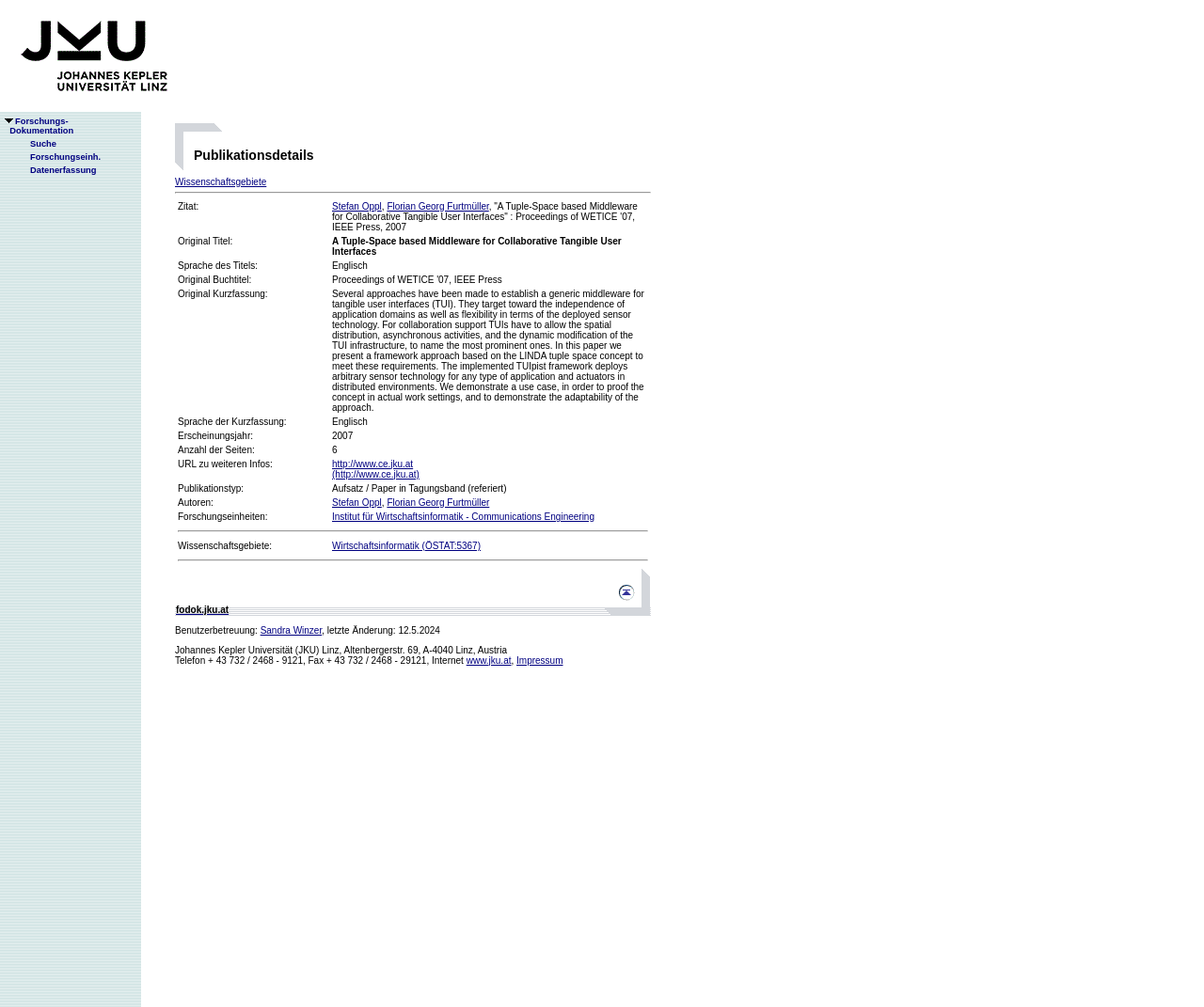What is the publication type of this publication?
Please answer using one word or phrase, based on the screenshot.

Aufsatz / Paper in Tagungsband (referiert)